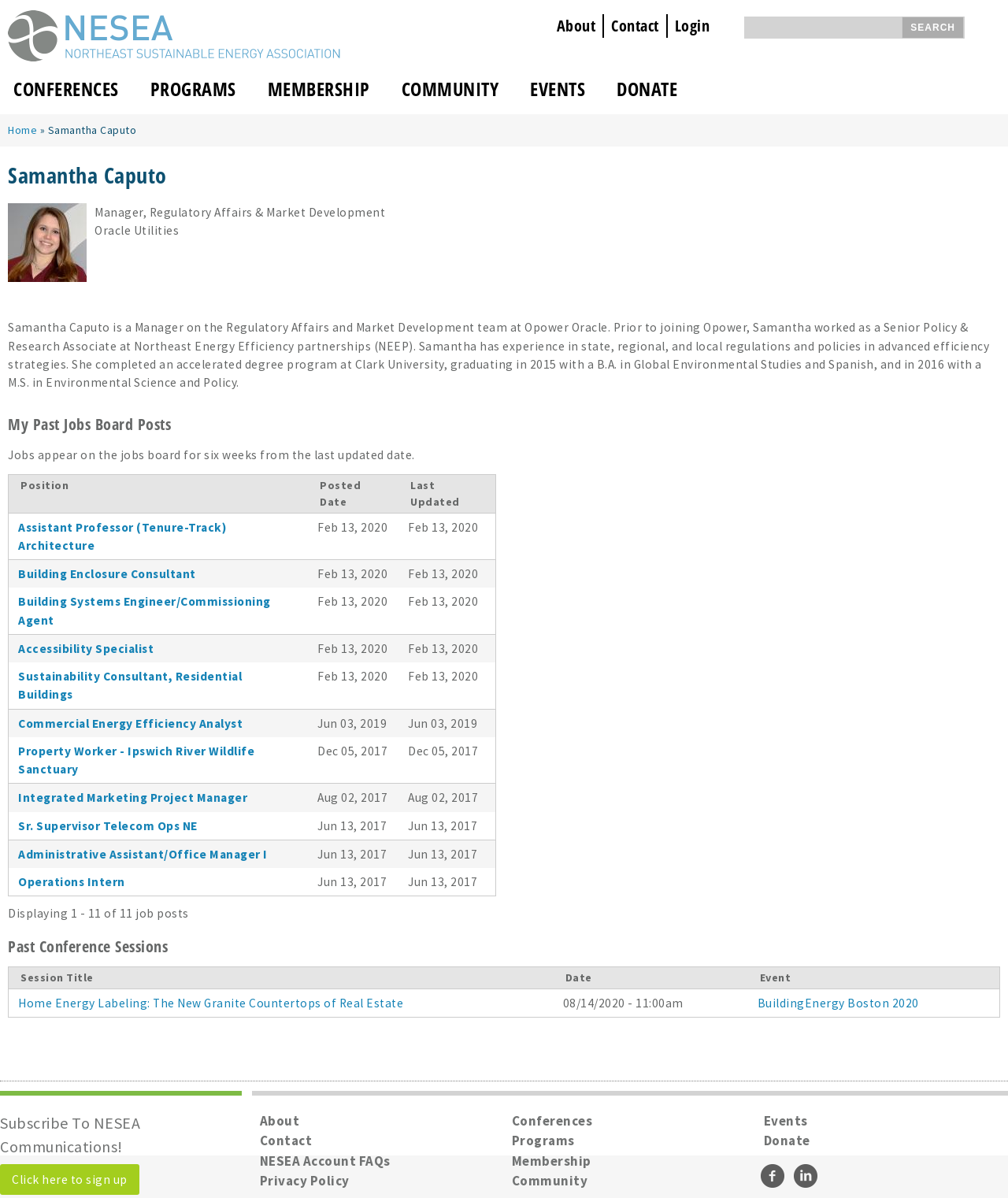Specify the bounding box coordinates of the element's region that should be clicked to achieve the following instruction: "search for something". The bounding box coordinates consist of four float numbers between 0 and 1, in the format [left, top, right, bottom].

[0.738, 0.014, 0.957, 0.032]